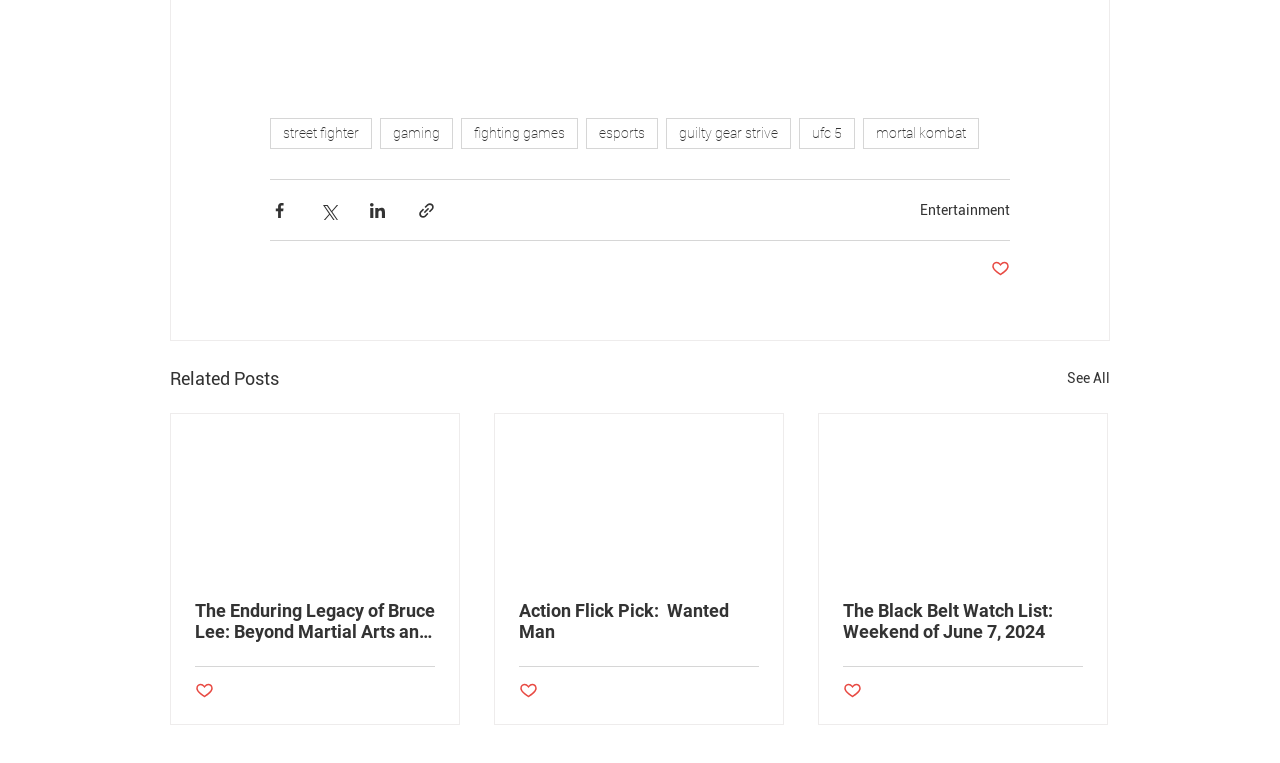Please pinpoint the bounding box coordinates for the region I should click to adhere to this instruction: "Click on the 'street fighter' link".

[0.211, 0.155, 0.291, 0.196]